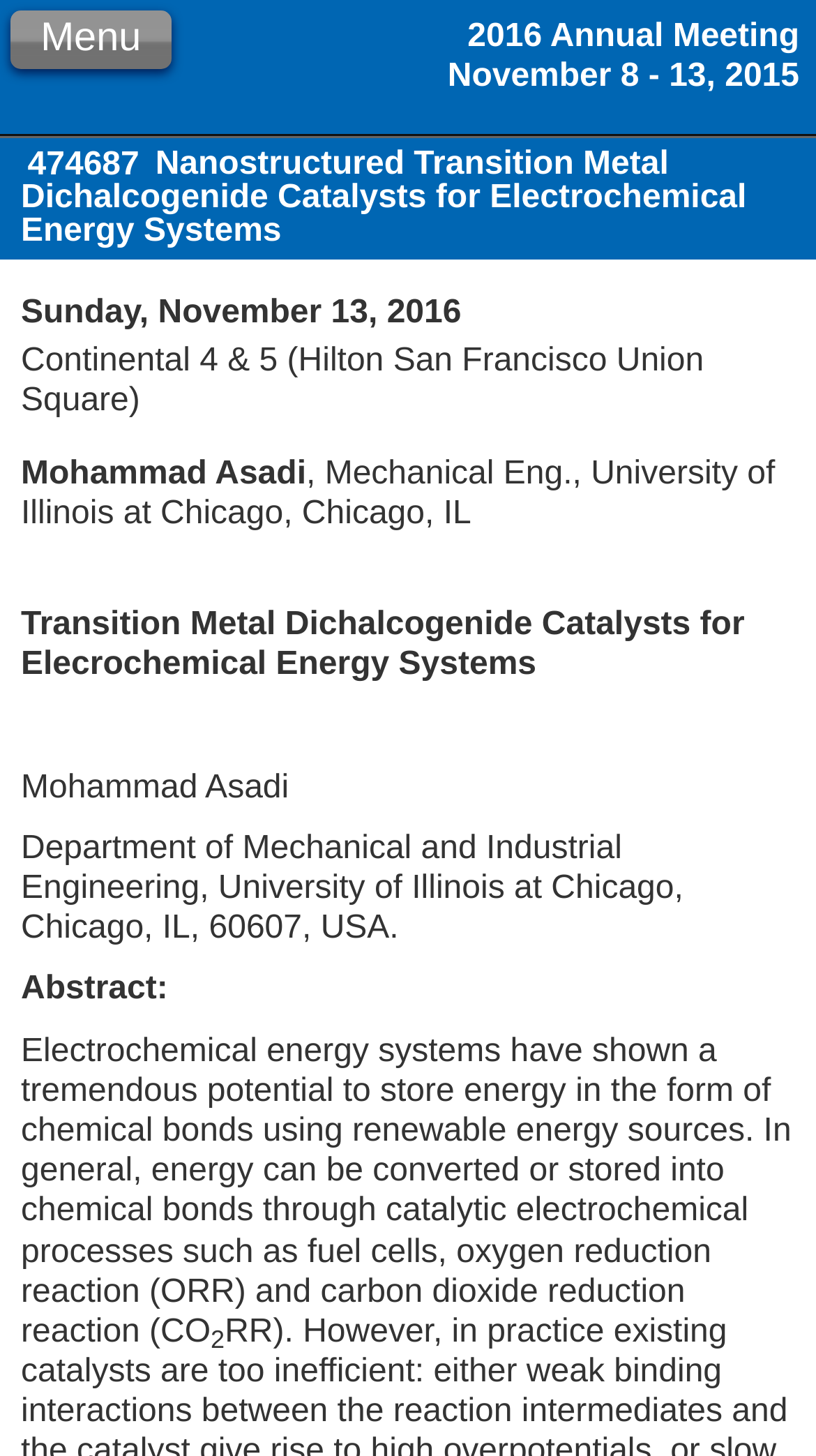Find the main header of the webpage and produce its text content.

2016 Annual Meeting
November 8 - 13, 2015